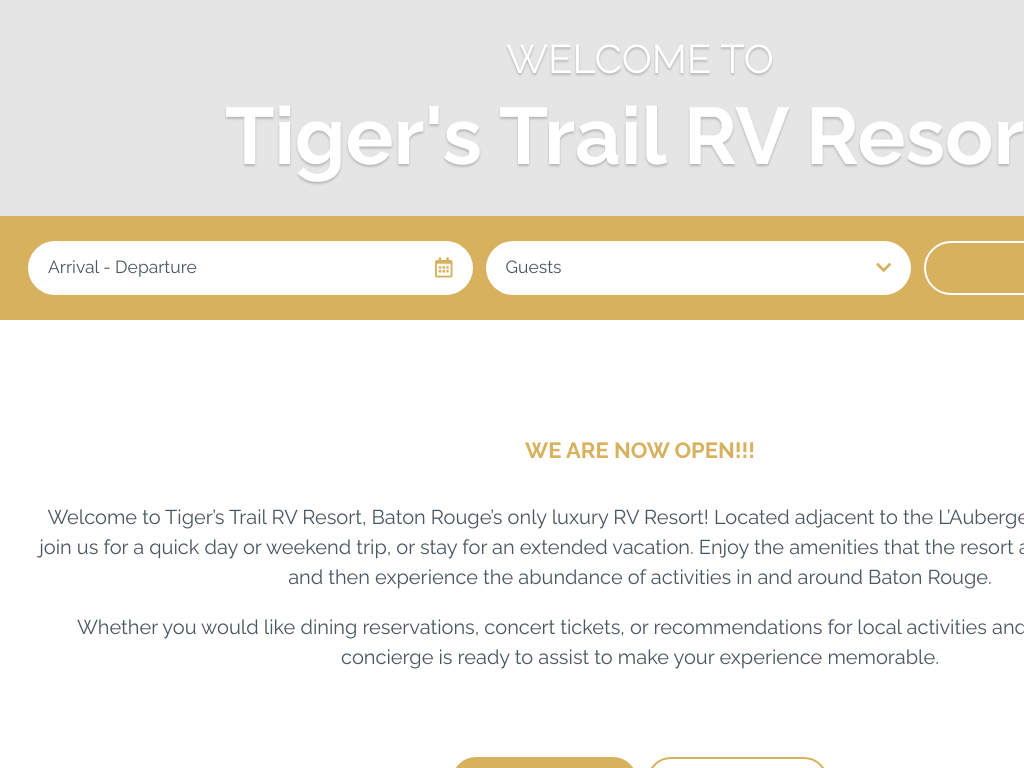Please answer the following question using a single word or phrase: 
Can users select arrival and departure dates?

Yes